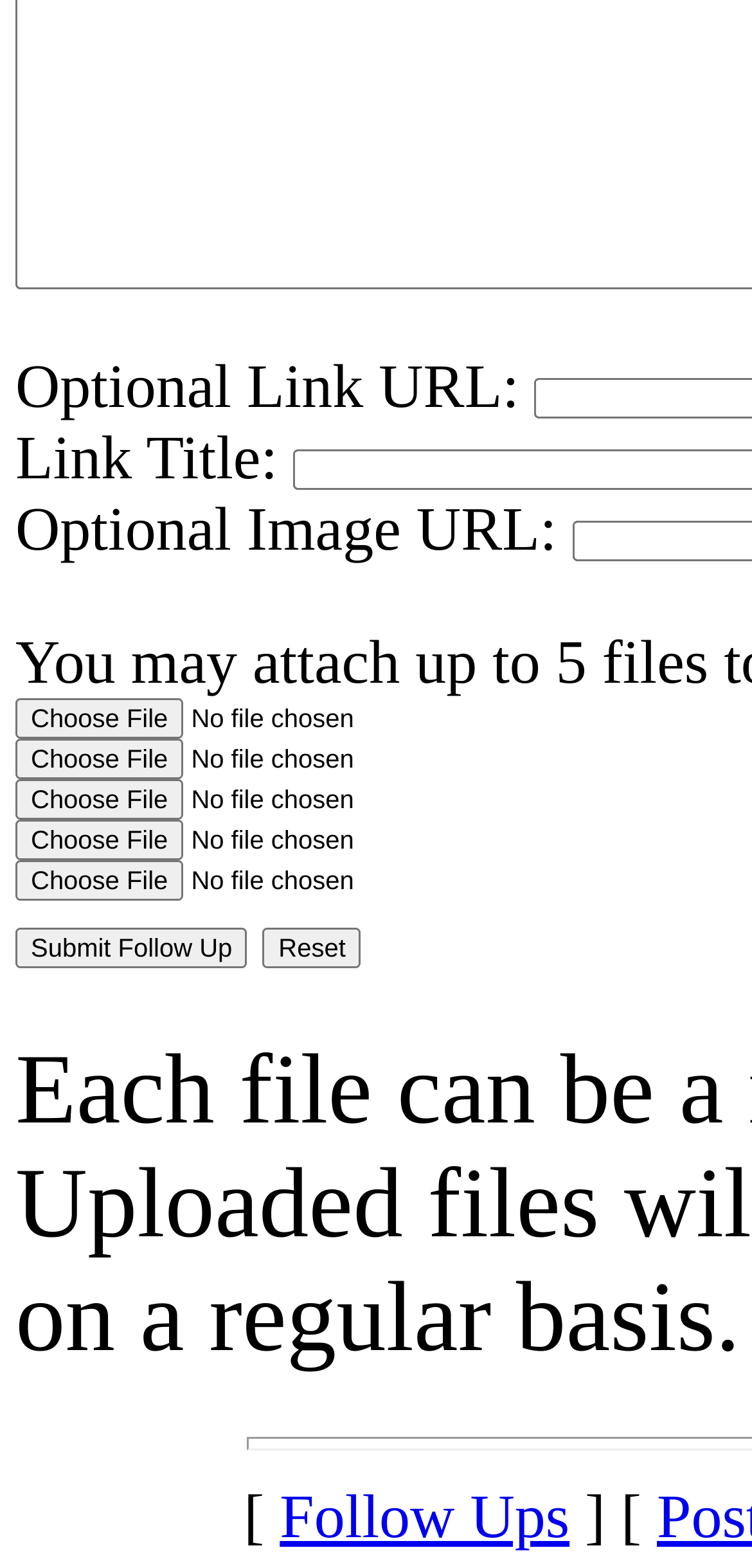Provide the bounding box coordinates of the section that needs to be clicked to accomplish the following instruction: "Follow on Facebook."

None